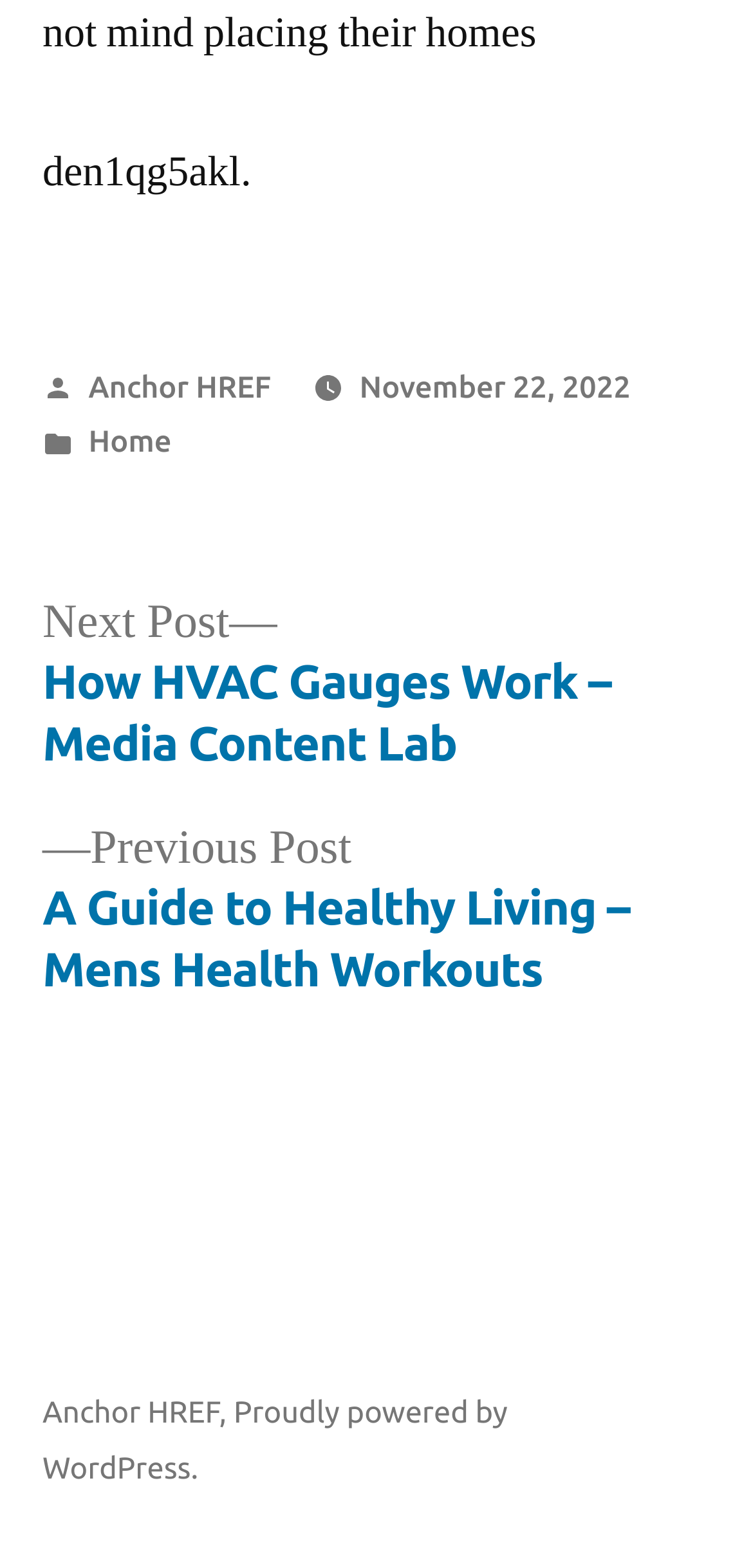What is the platform powering the website?
Refer to the screenshot and answer in one word or phrase.

WordPress